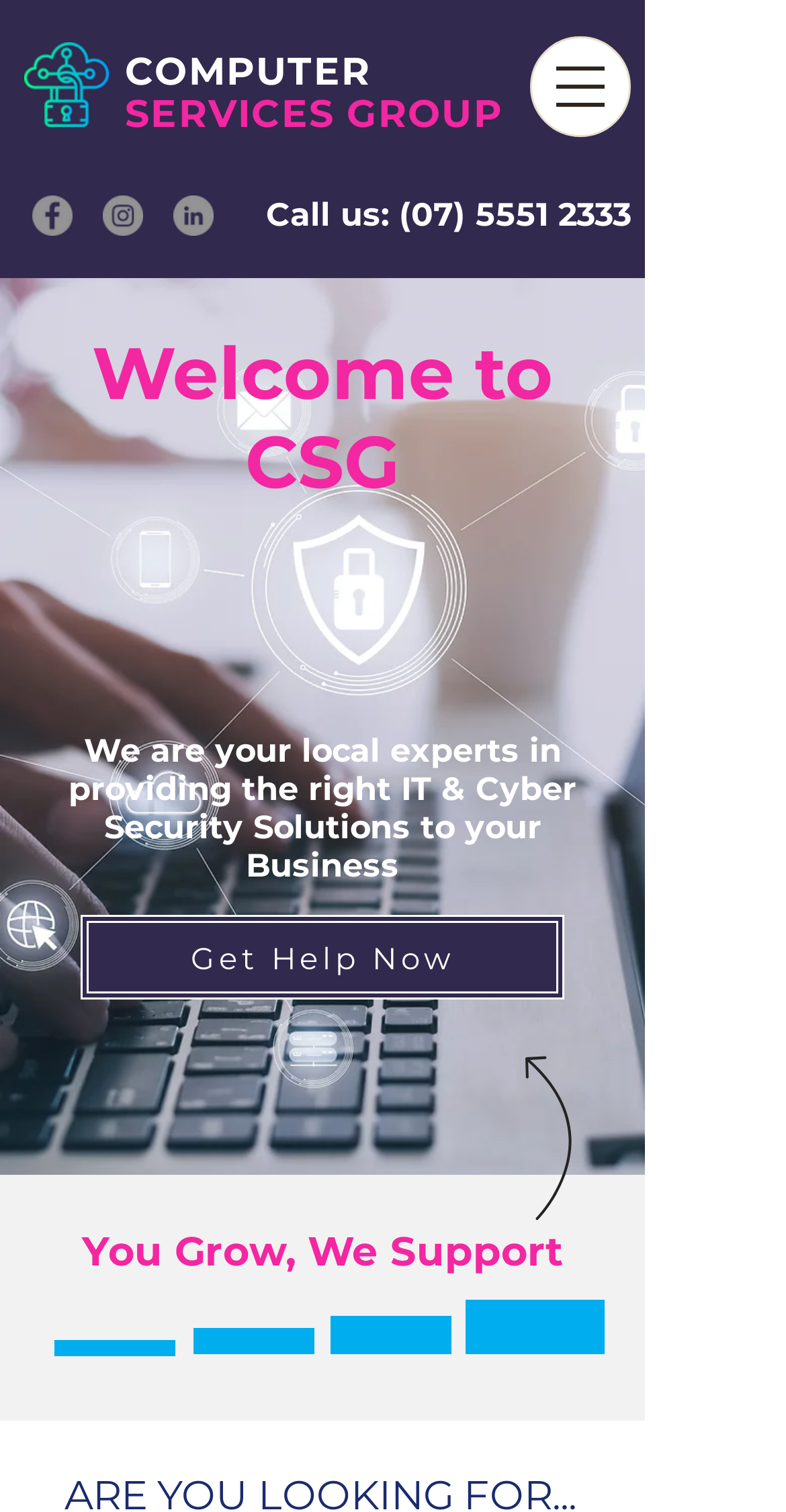Determine the bounding box for the HTML element described here: "aria-label="Instagram"". The coordinates should be given as [left, top, right, bottom] with each number being a float between 0 and 1.

[0.131, 0.129, 0.182, 0.156]